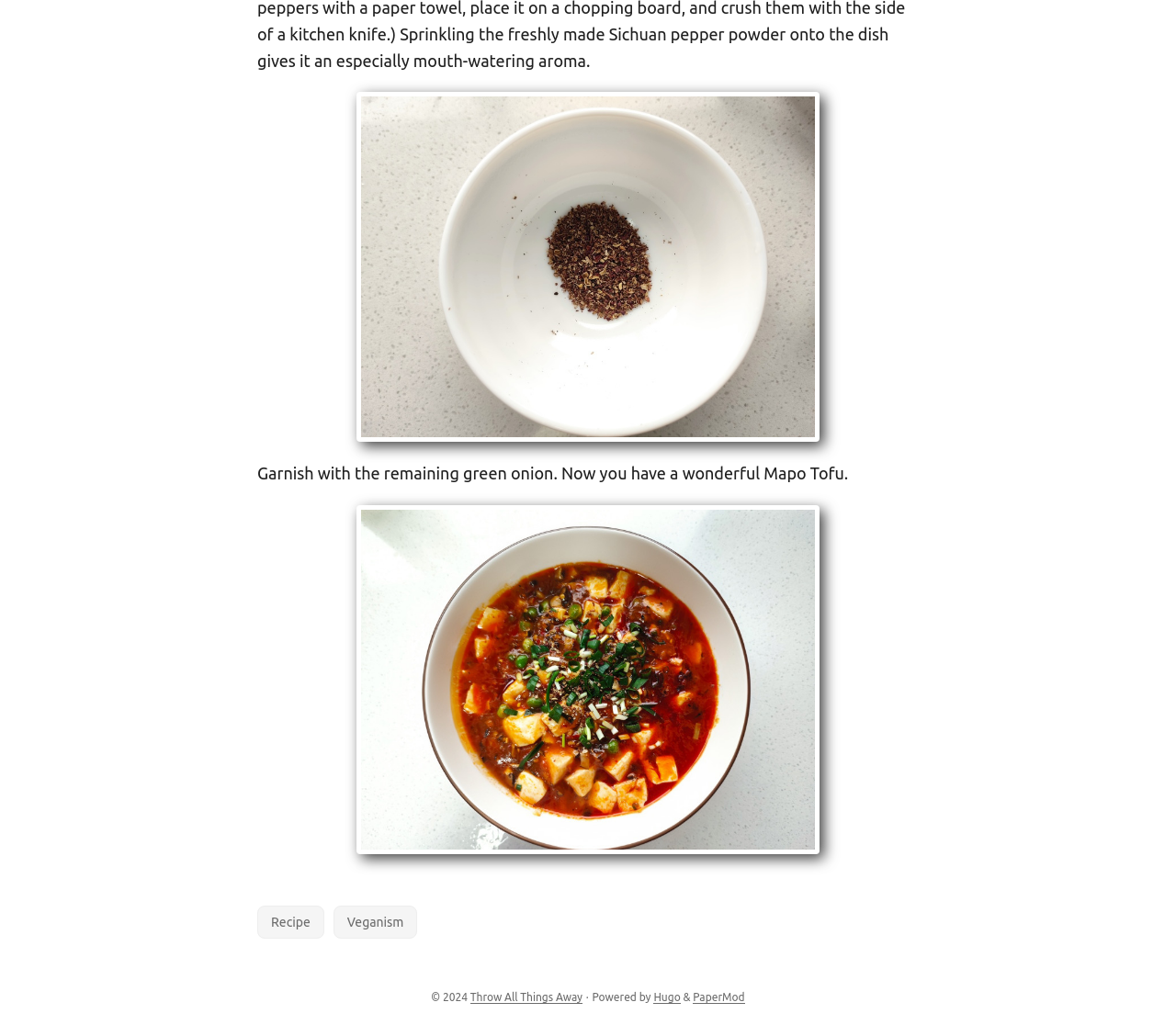Answer the question with a brief word or phrase:
What is the language of the text in the second image?

Chinese